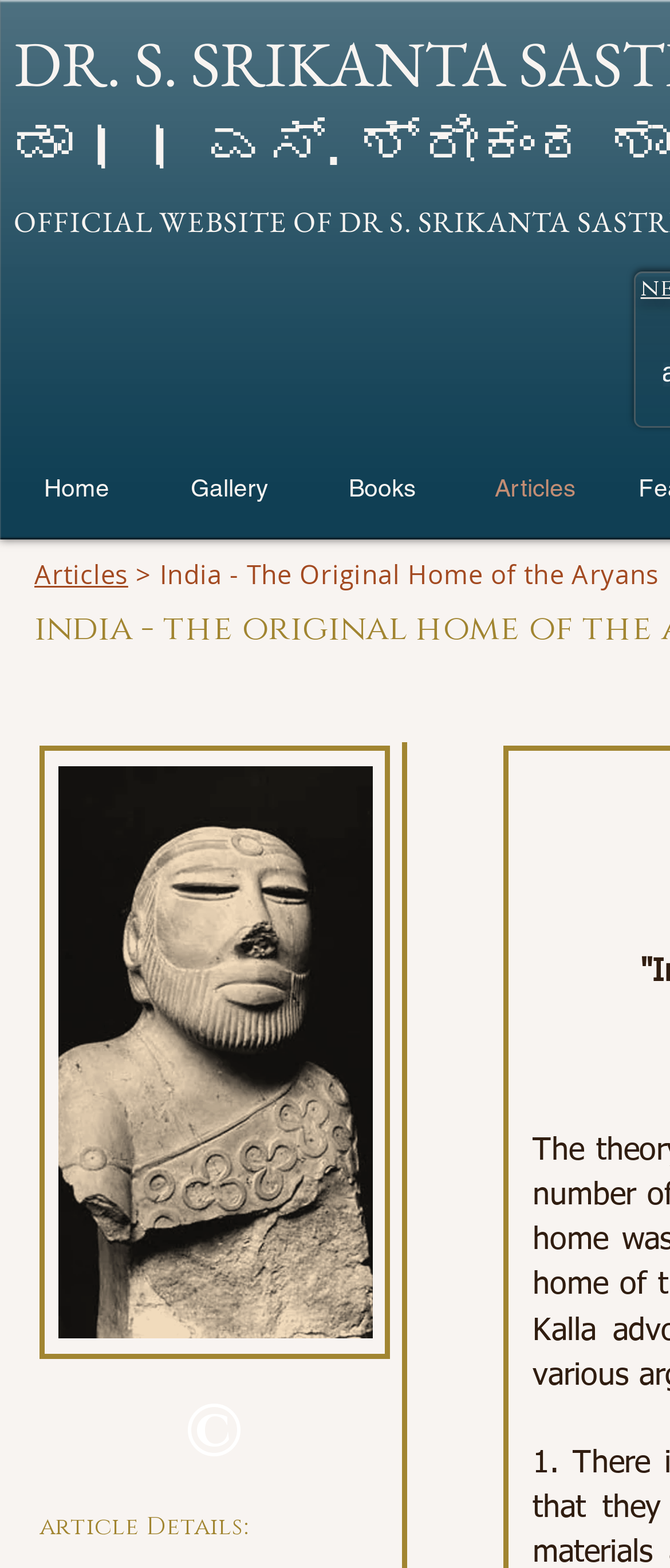Locate and provide the bounding box coordinates for the HTML element that matches this description: "Home".

[0.0, 0.294, 0.228, 0.33]